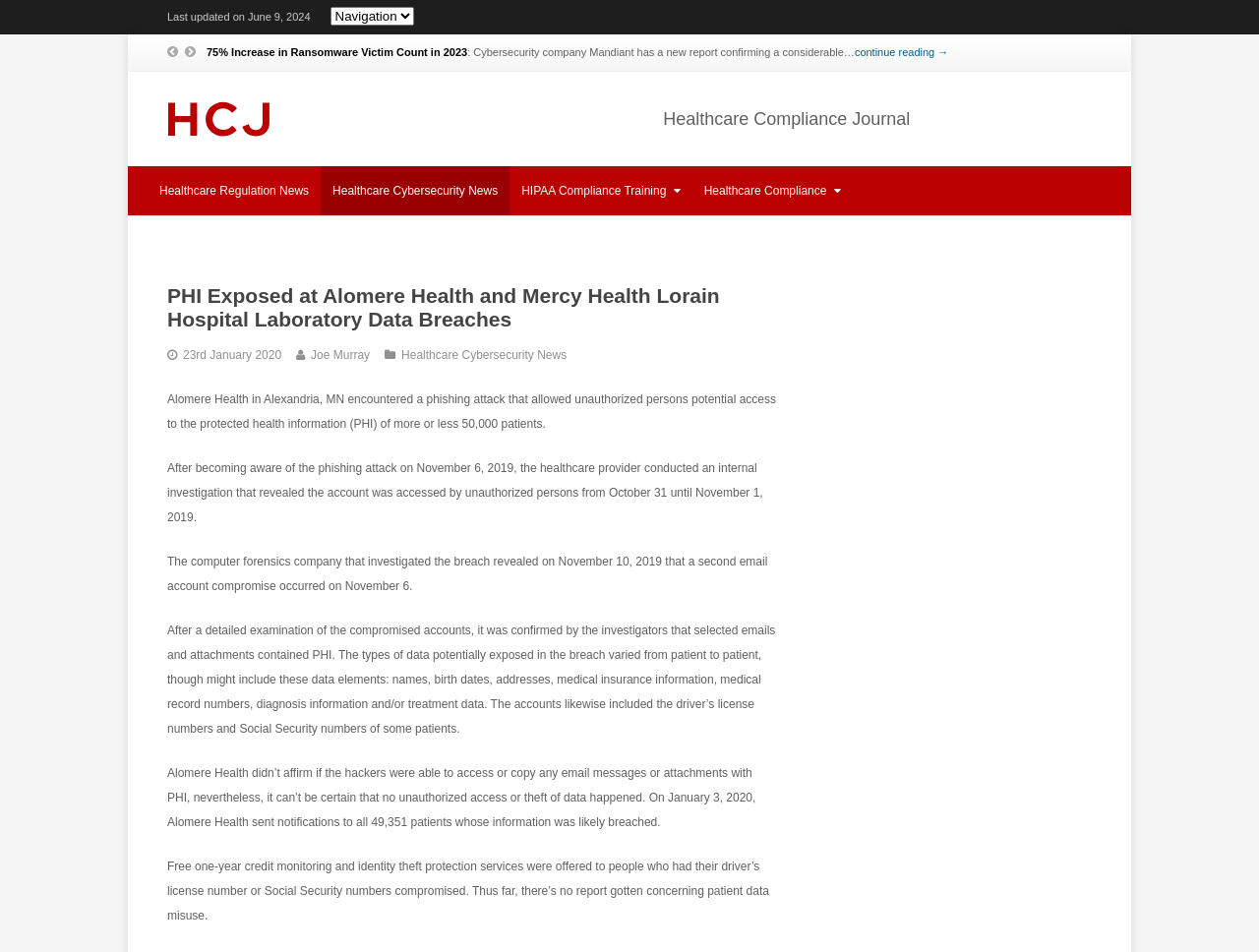Identify the bounding box coordinates of the part that should be clicked to carry out this instruction: "Click on the 'Healthcare Compliance Journal' link".

[0.133, 0.106, 0.368, 0.144]